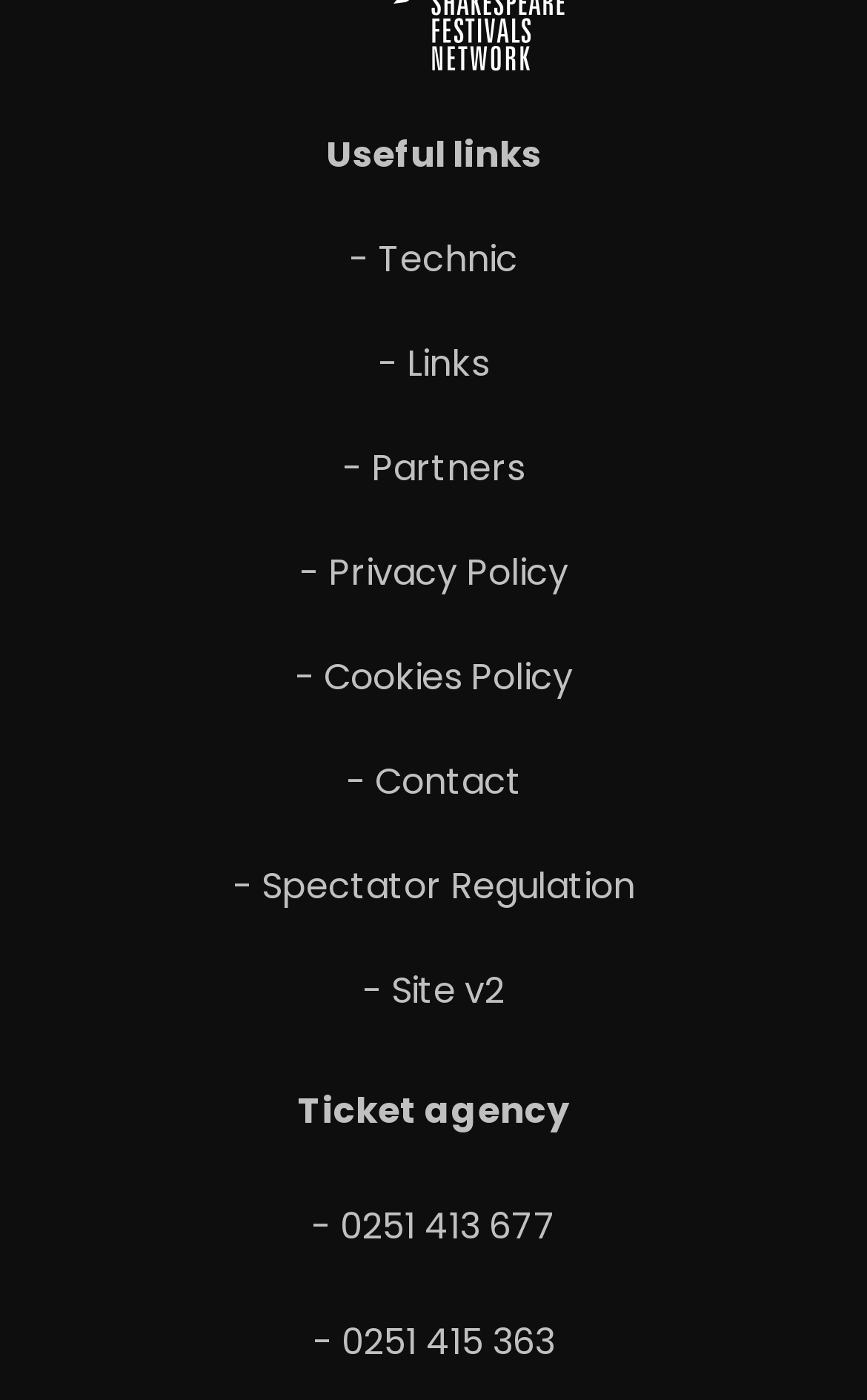Provide the bounding box coordinates of the UI element that matches the description: "- Site v2".

[0.066, 0.682, 0.934, 0.733]